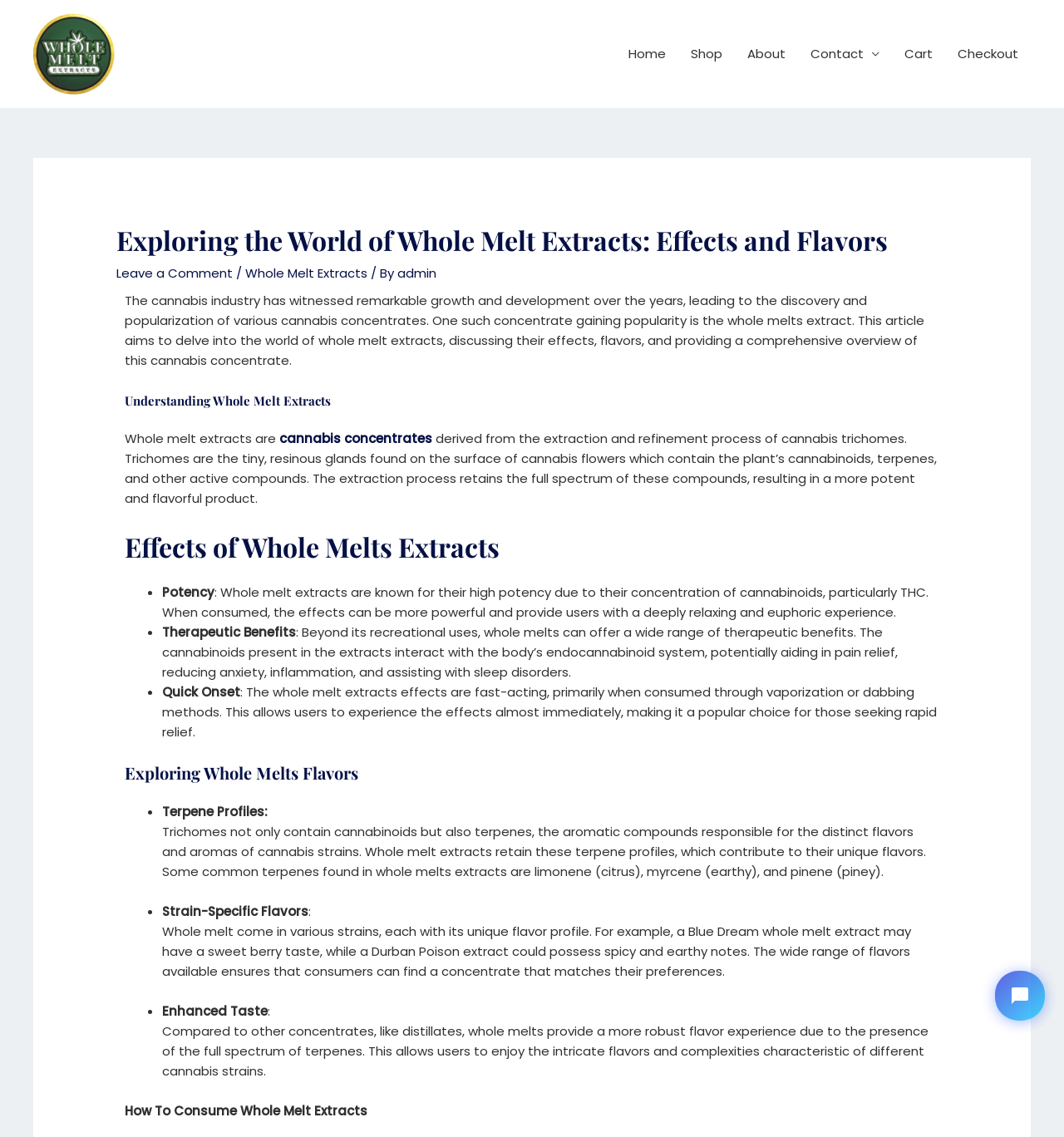Please mark the bounding box coordinates of the area that should be clicked to carry out the instruction: "Click the 'Application Form' link".

None